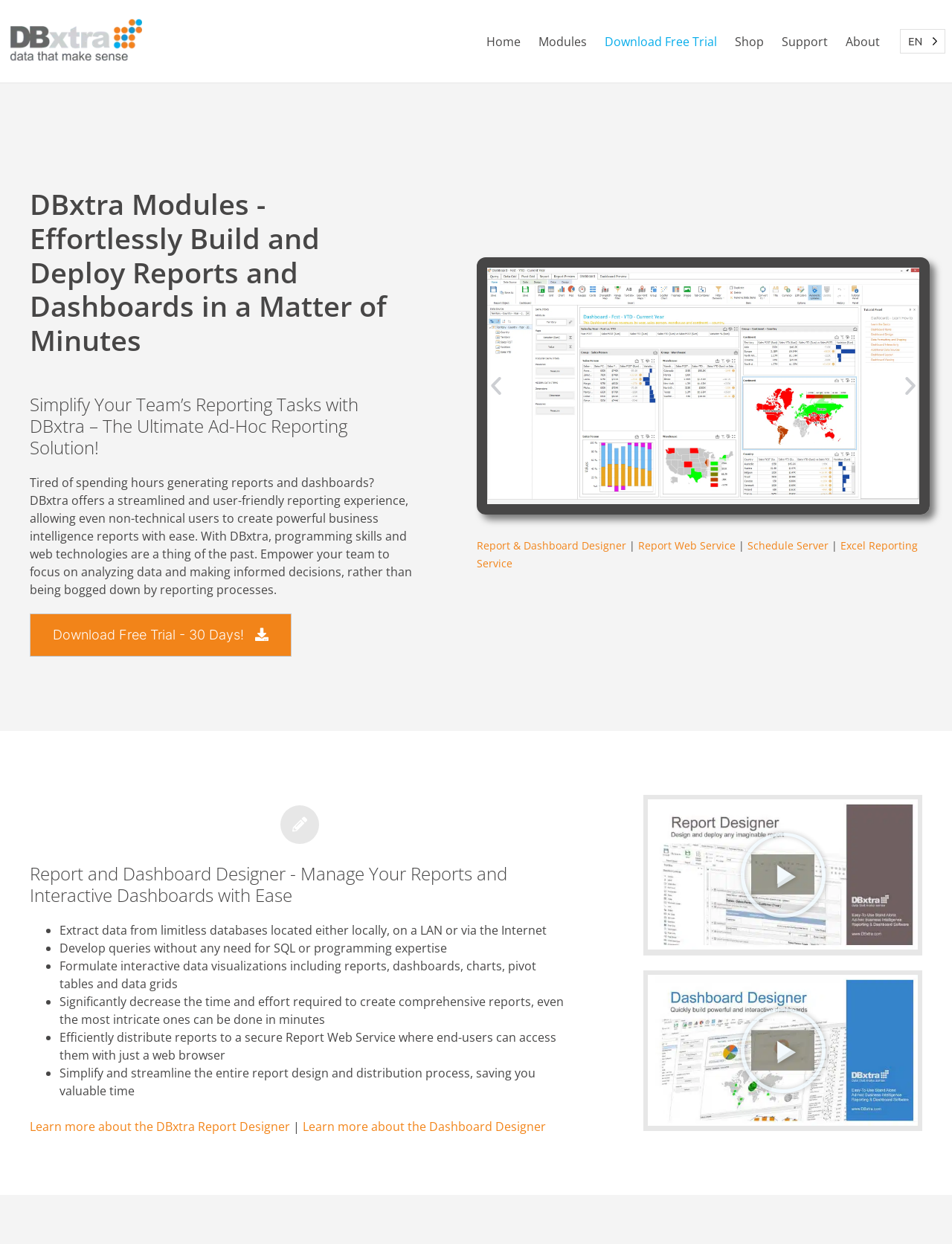Identify the bounding box coordinates of the region I need to click to complete this instruction: "Click the 'Support' link".

[0.812, 0.02, 0.879, 0.047]